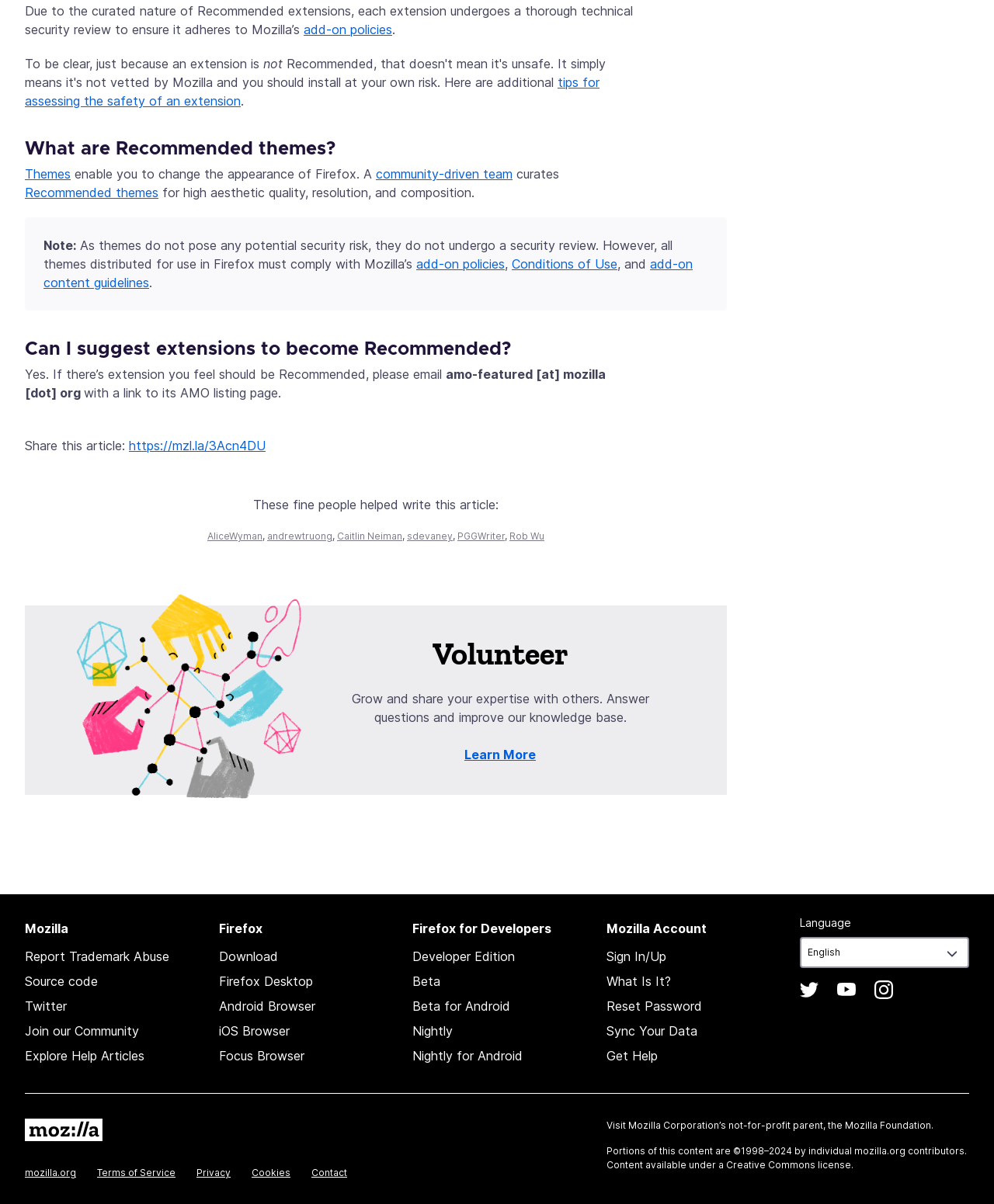Respond to the question below with a single word or phrase:
What is the purpose of the 'Volunteer' section?

Grow and share expertise